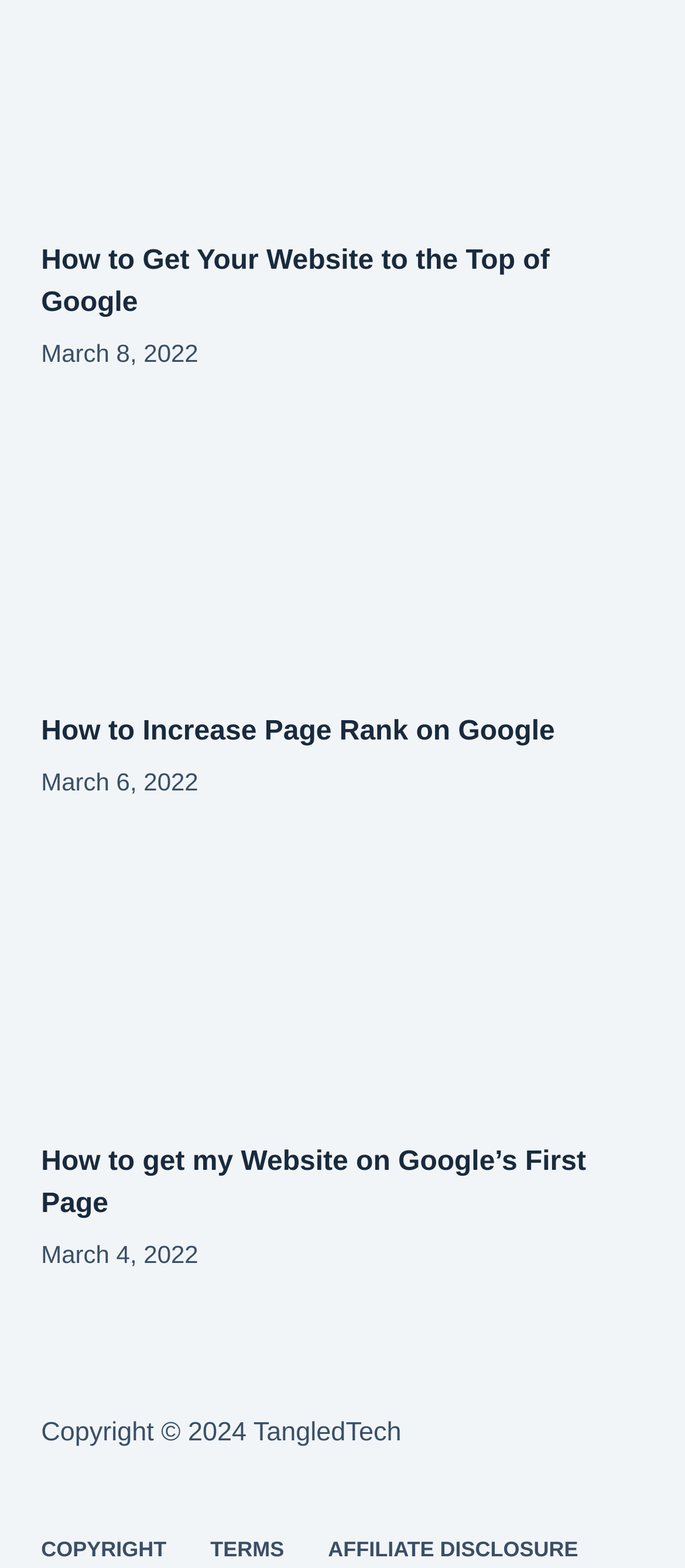What is the date of the latest article?
Provide a short answer using one word or a brief phrase based on the image.

March 8, 2022